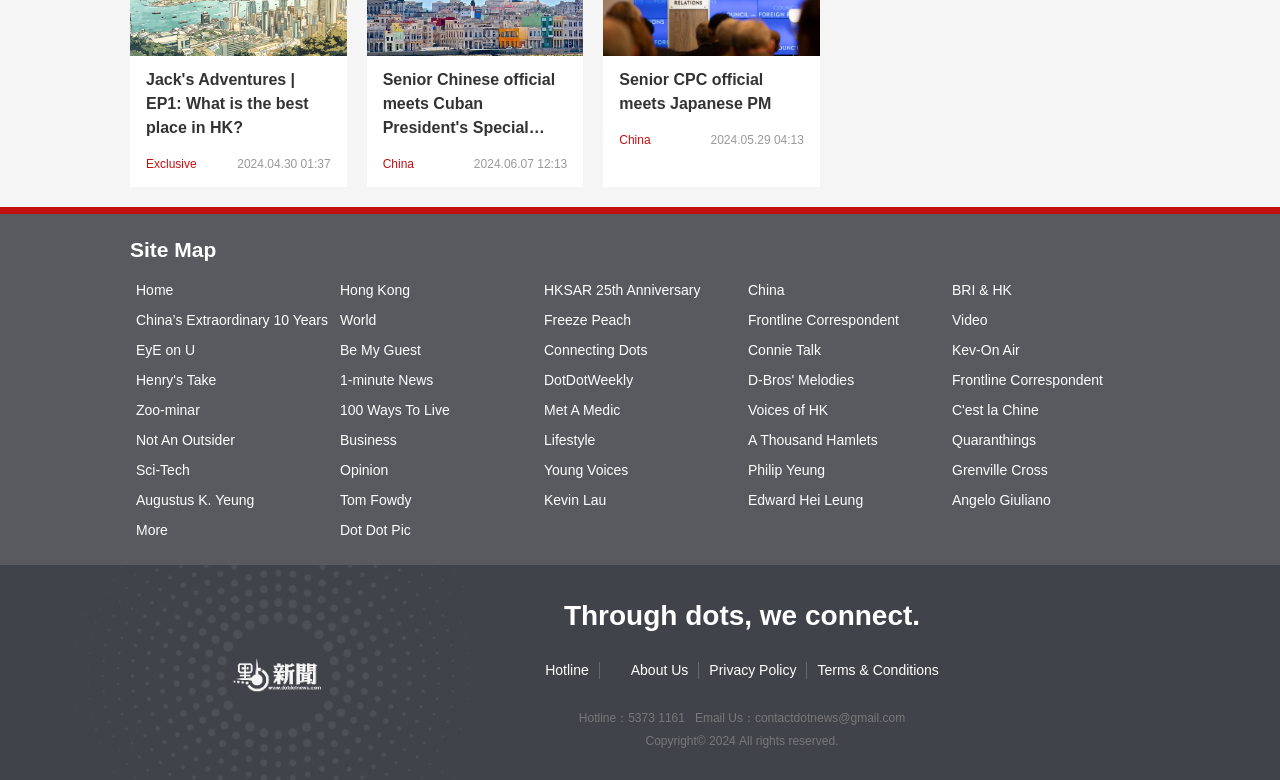Please answer the following question using a single word or phrase: 
What is the slogan of the website?

Through dots, we connect.